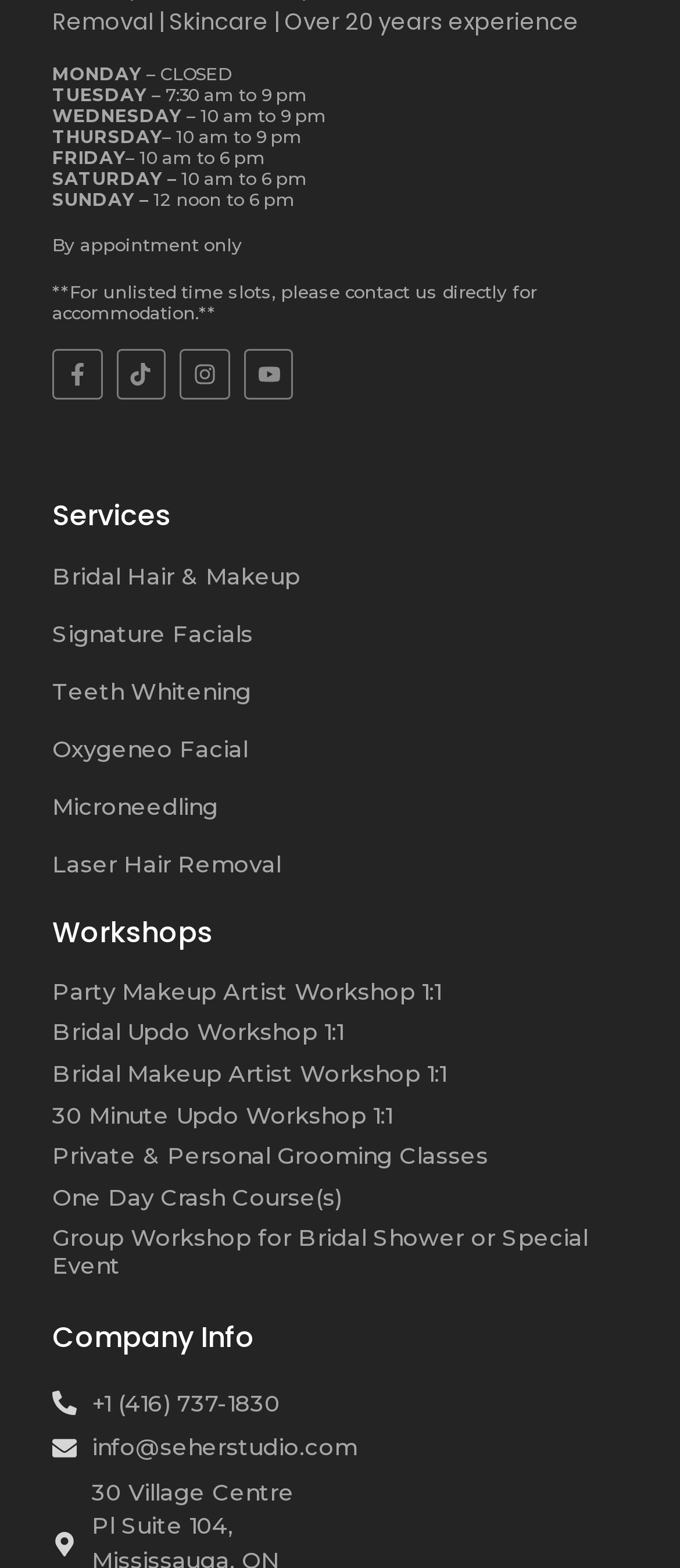Answer the question using only one word or a concise phrase: What is the email address of the company?

info@seherstudio.com